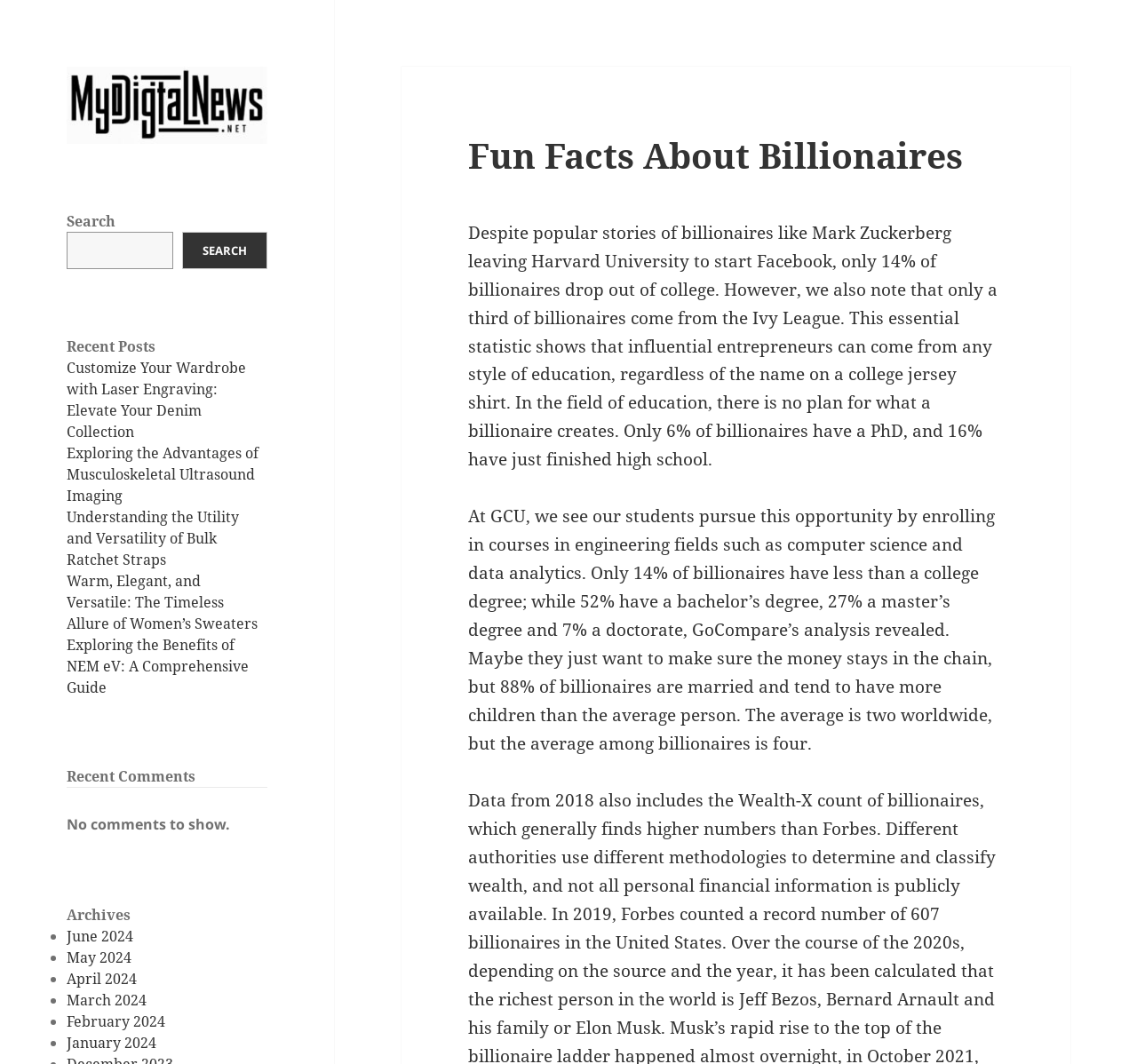Predict the bounding box of the UI element that fits this description: "May 2024".

[0.059, 0.89, 0.116, 0.909]